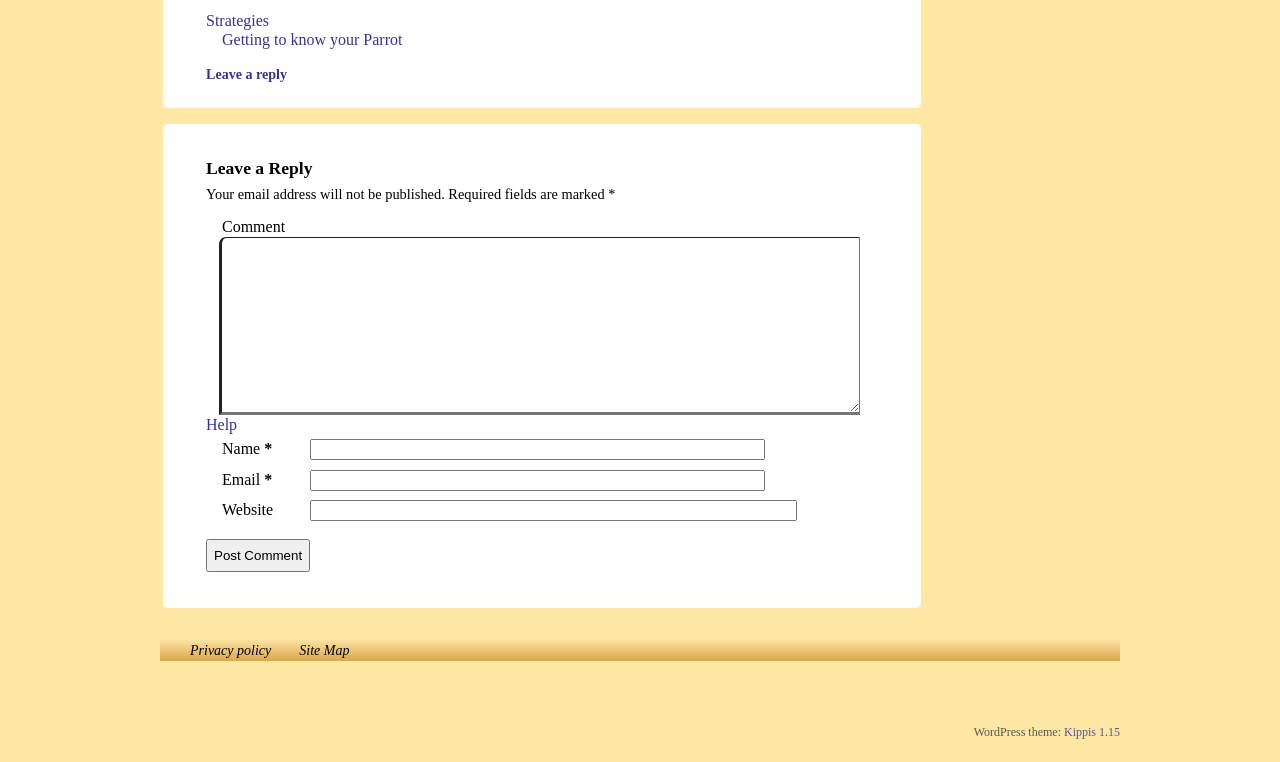Determine the bounding box coordinates of the target area to click to execute the following instruction: "Enter a comment."

[0.171, 0.31, 0.672, 0.545]